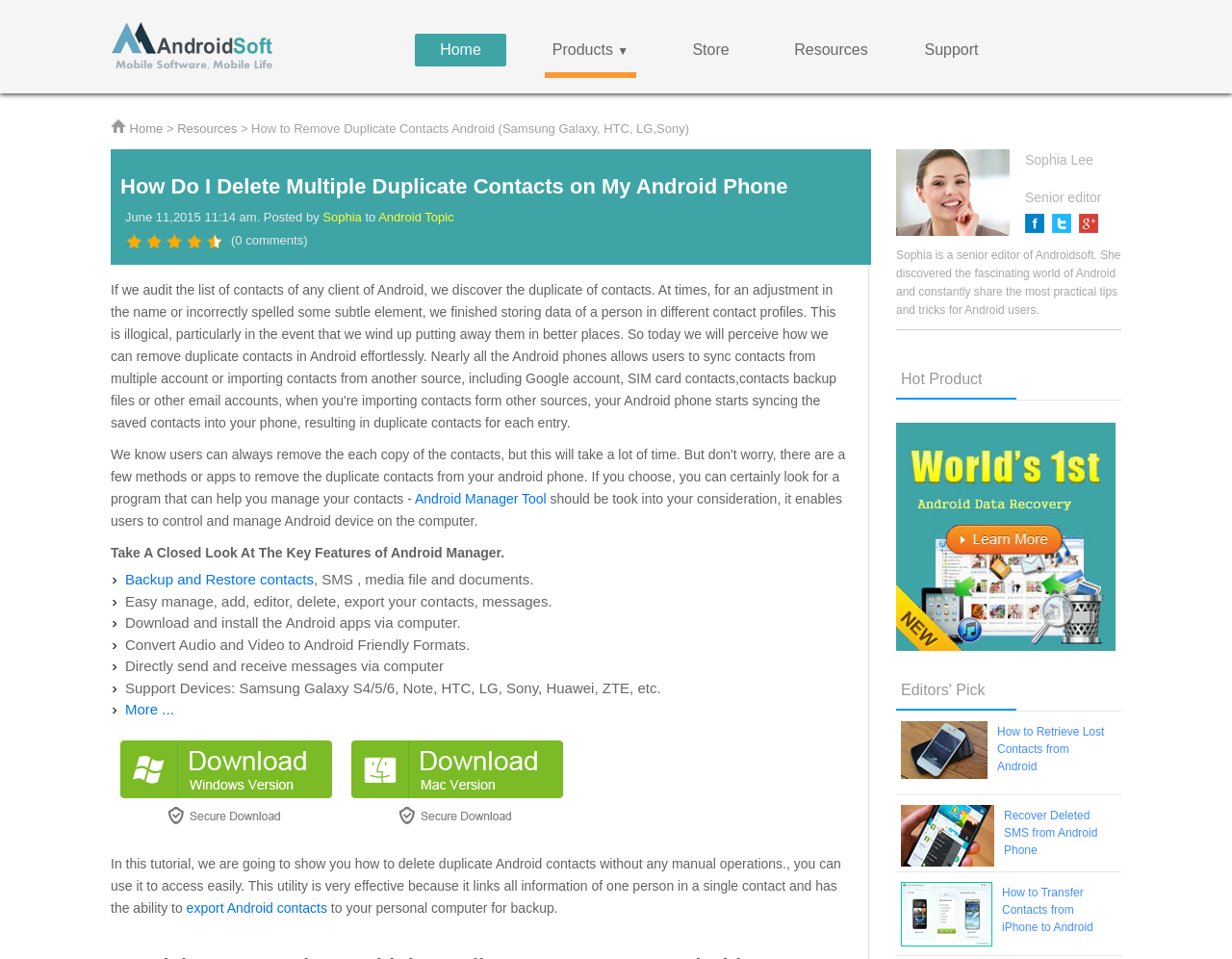What is the purpose of the Android Manager Tool?
From the image, respond using a single word or phrase.

Manage Android device on computer